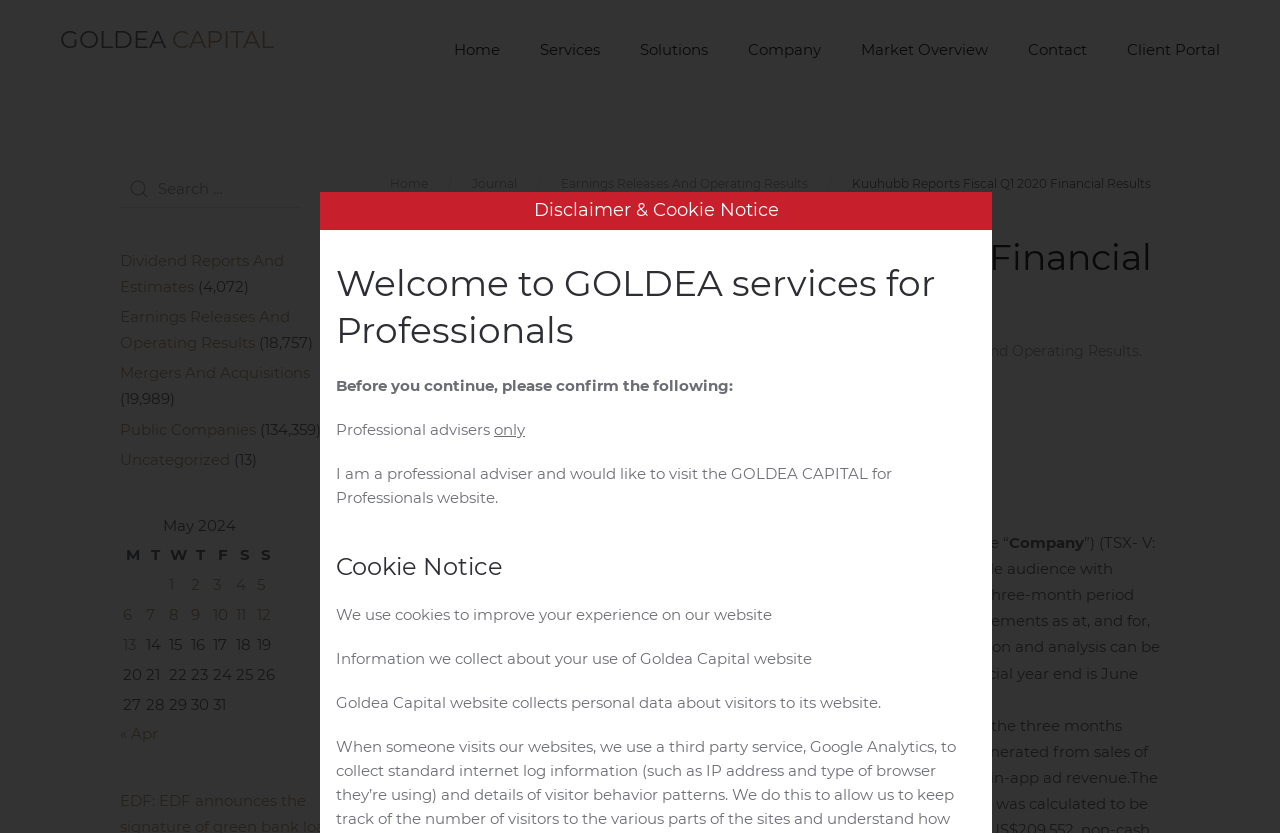Can you find the bounding box coordinates for the element that needs to be clicked to execute this instruction: "Explore 'Mergers And Acquisitions'"? The coordinates should be given as four float numbers between 0 and 1, i.e., [left, top, right, bottom].

[0.094, 0.436, 0.242, 0.459]